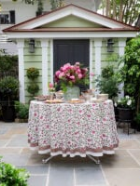Please respond to the question using a single word or phrase:
What type of plants surround the table?

Lush green plants